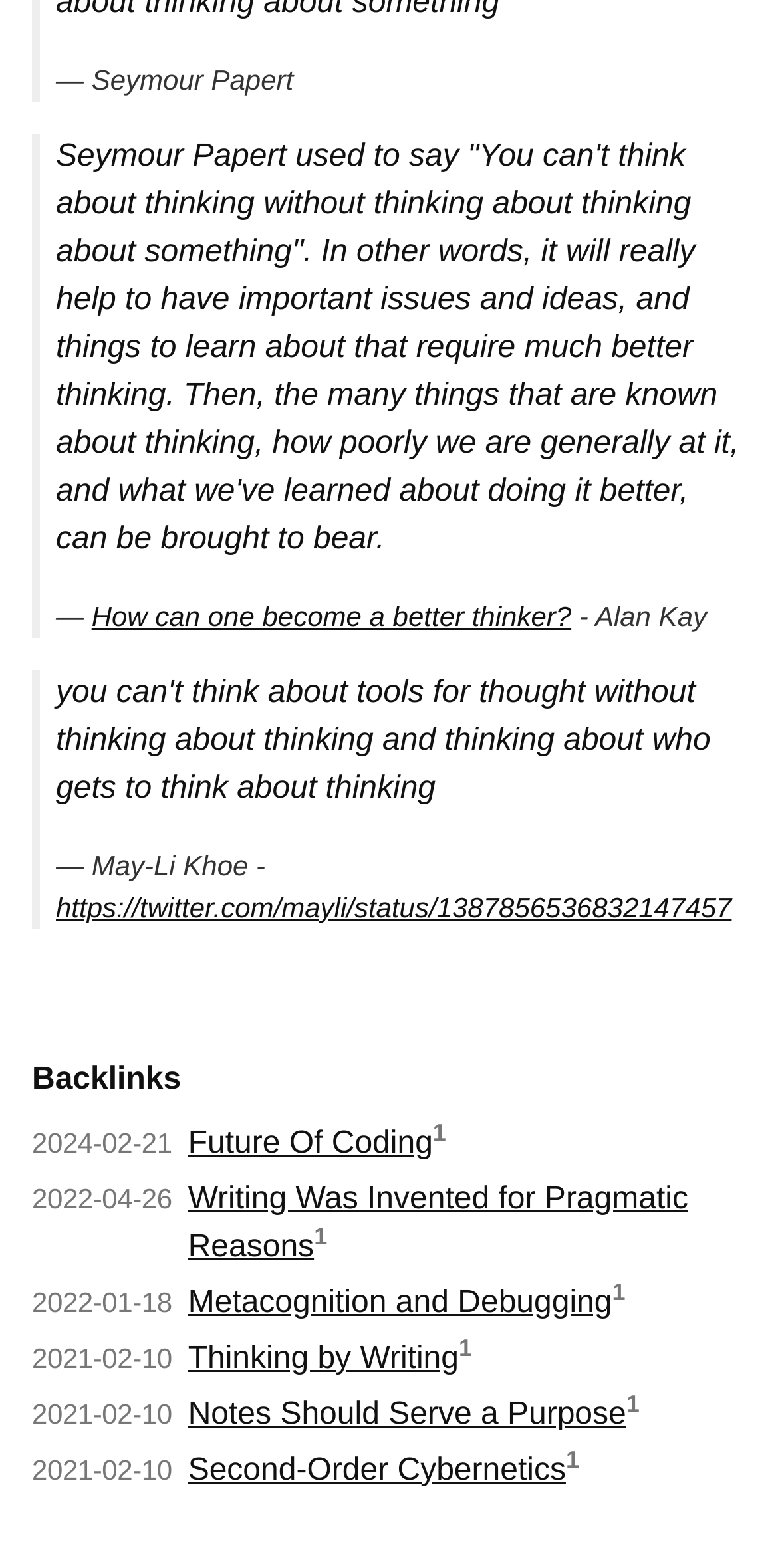Please provide the bounding box coordinates in the format (top-left x, top-left y, bottom-right x, bottom-right y). Remember, all values are floating point numbers between 0 and 1. What is the bounding box coordinate of the region described as: 2021-02-10Thinking by Writing1

[0.041, 0.852, 0.607, 0.882]